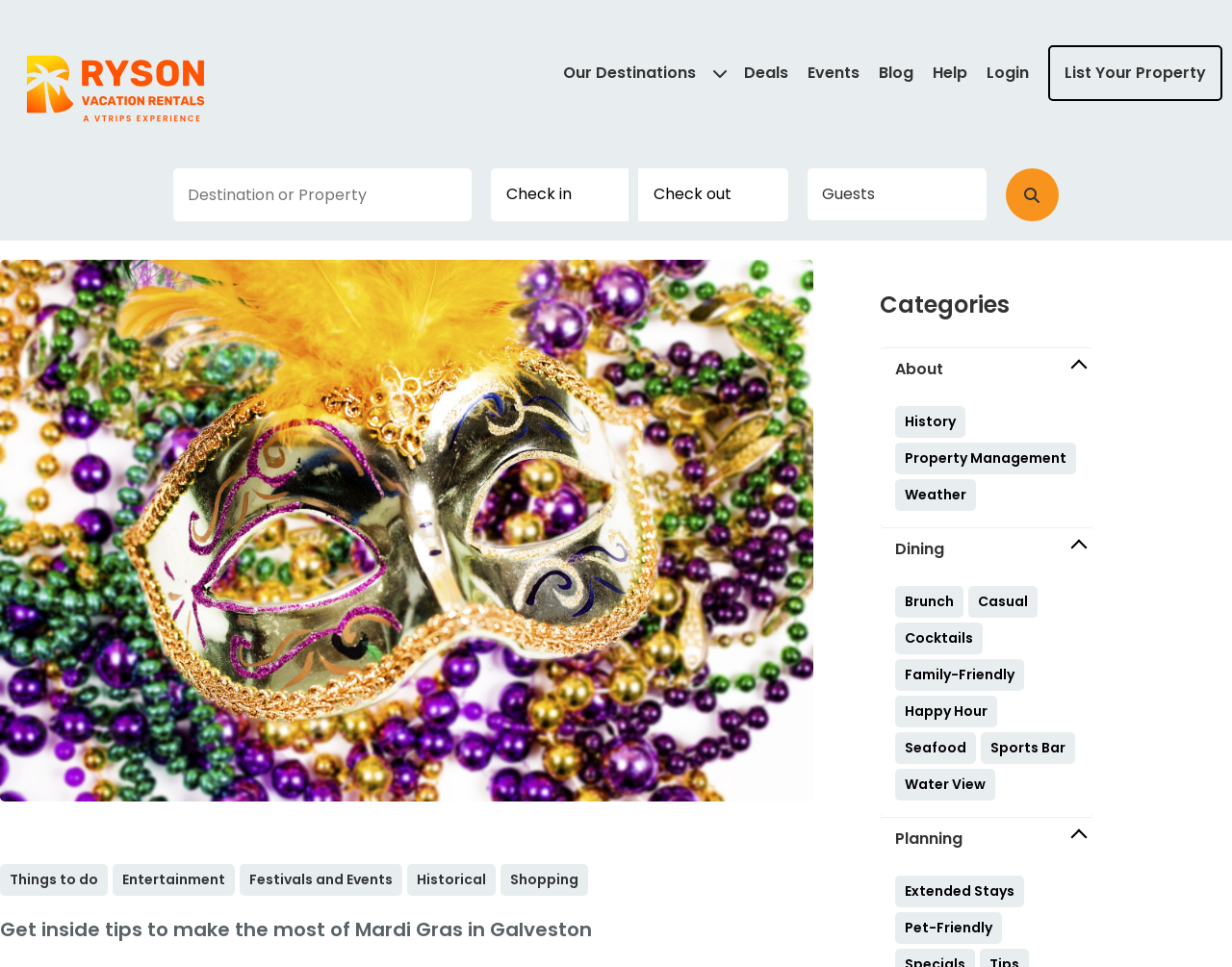Provide the bounding box for the UI element matching this description: "alt="Ryson Vacation Rentals"".

[0.021, 0.057, 0.167, 0.127]